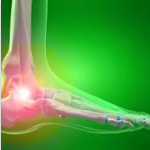Give a comprehensive caption that covers the entire image content.

The image depicts a medical illustration highlighting an ankle joint, featuring a transparent view of the foot's anatomy. The focus is on the ankle area, where a bright red glow indicates pain or inflammation, suggesting a condition such as an ankle sprain. The background is a radiant green, providing a vivid contrast that emphasizes the affected region. This visual representation serves to inform patients about common foot problems, specifically relating to ankle injuries, and is part of educational resources meant to help individuals understand their foot health better.